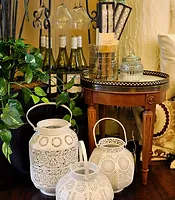What type of plant is beside the lanterns?
Answer the question based on the image using a single word or a brief phrase.

Lush green